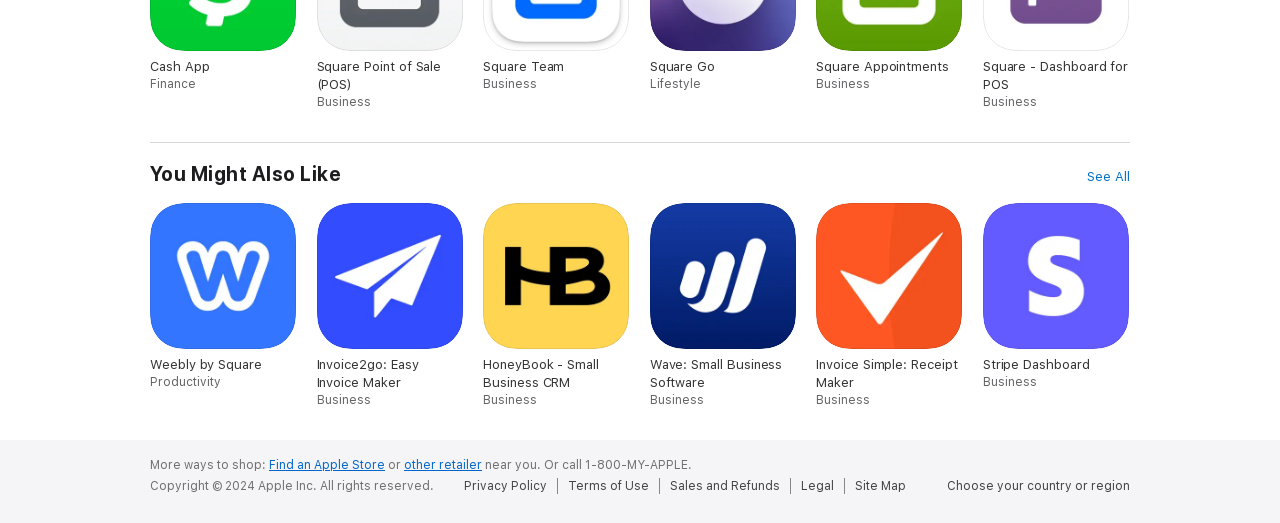What are the terms and conditions of using this website?
Please answer the question with a detailed and comprehensive explanation.

I found a link at the bottom of the webpage that says 'Terms of Use' which suggests that clicking on it will provide me with the terms and conditions of using this website.